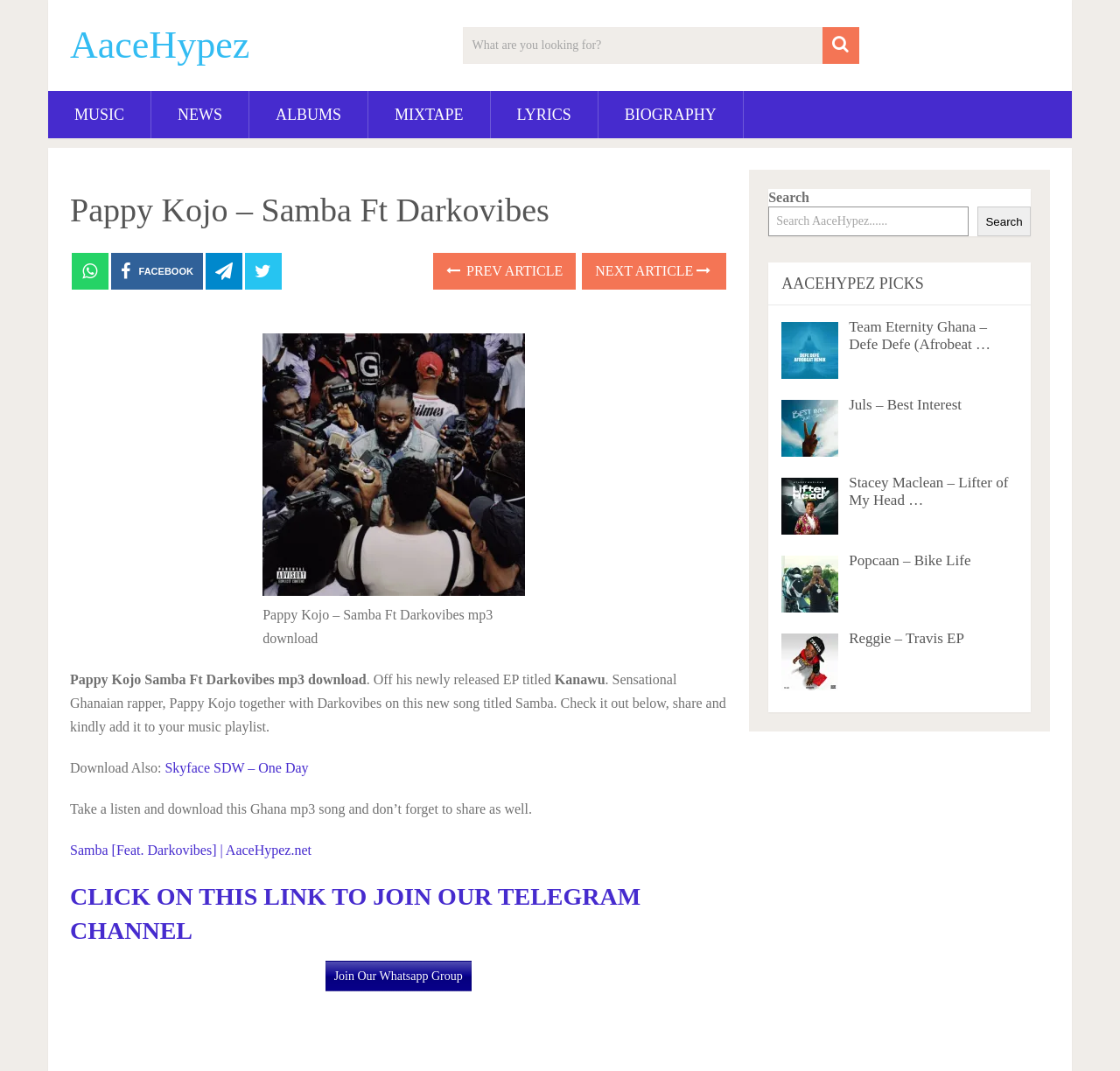Please determine the bounding box coordinates of the clickable area required to carry out the following instruction: "Join Our Whatsapp Group". The coordinates must be four float numbers between 0 and 1, represented as [left, top, right, bottom].

[0.29, 0.897, 0.421, 0.926]